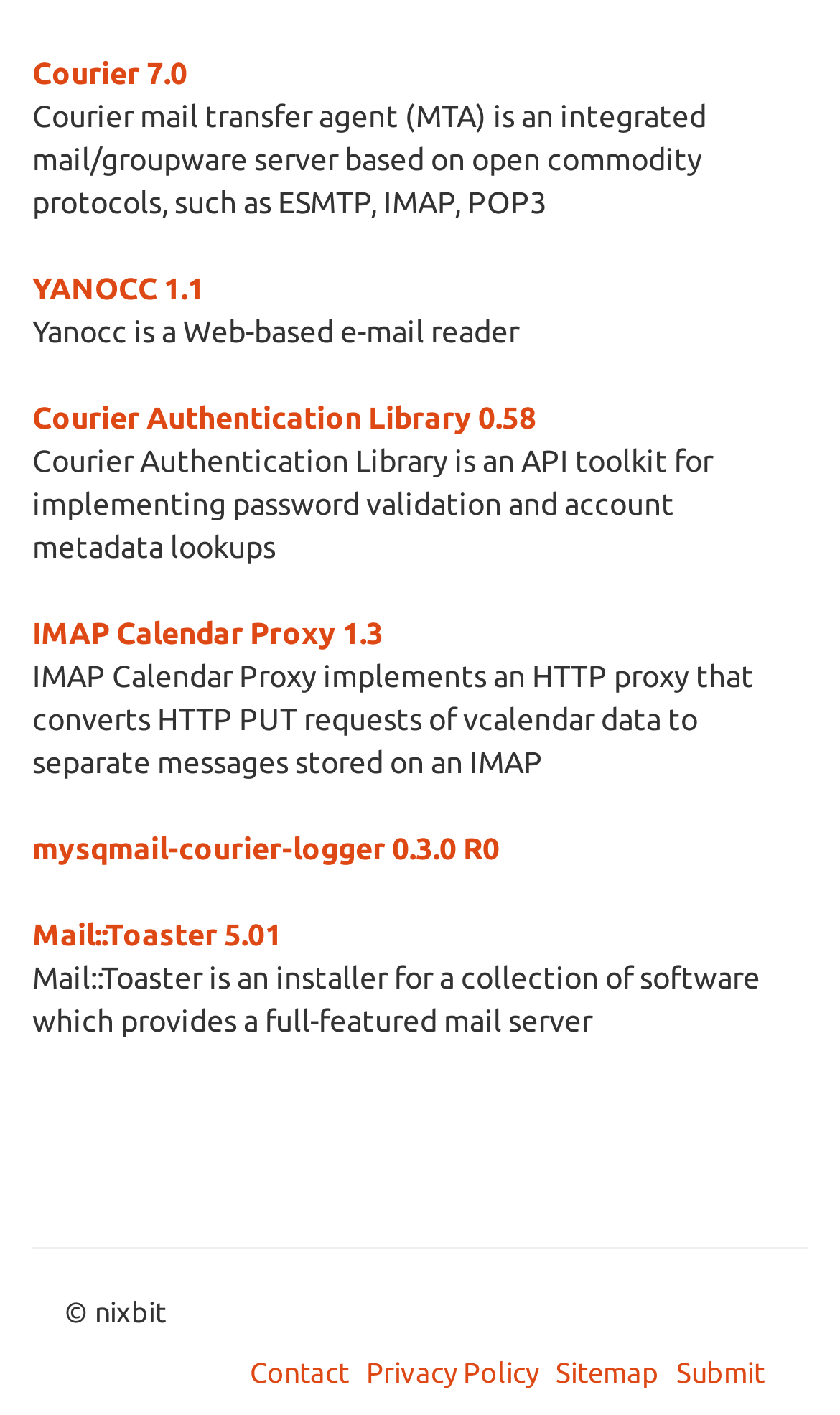Please provide the bounding box coordinates for the UI element as described: "mysqmail-courier-logger 0.3.0 R0". The coordinates must be four floats between 0 and 1, represented as [left, top, right, bottom].

[0.038, 0.587, 0.595, 0.611]